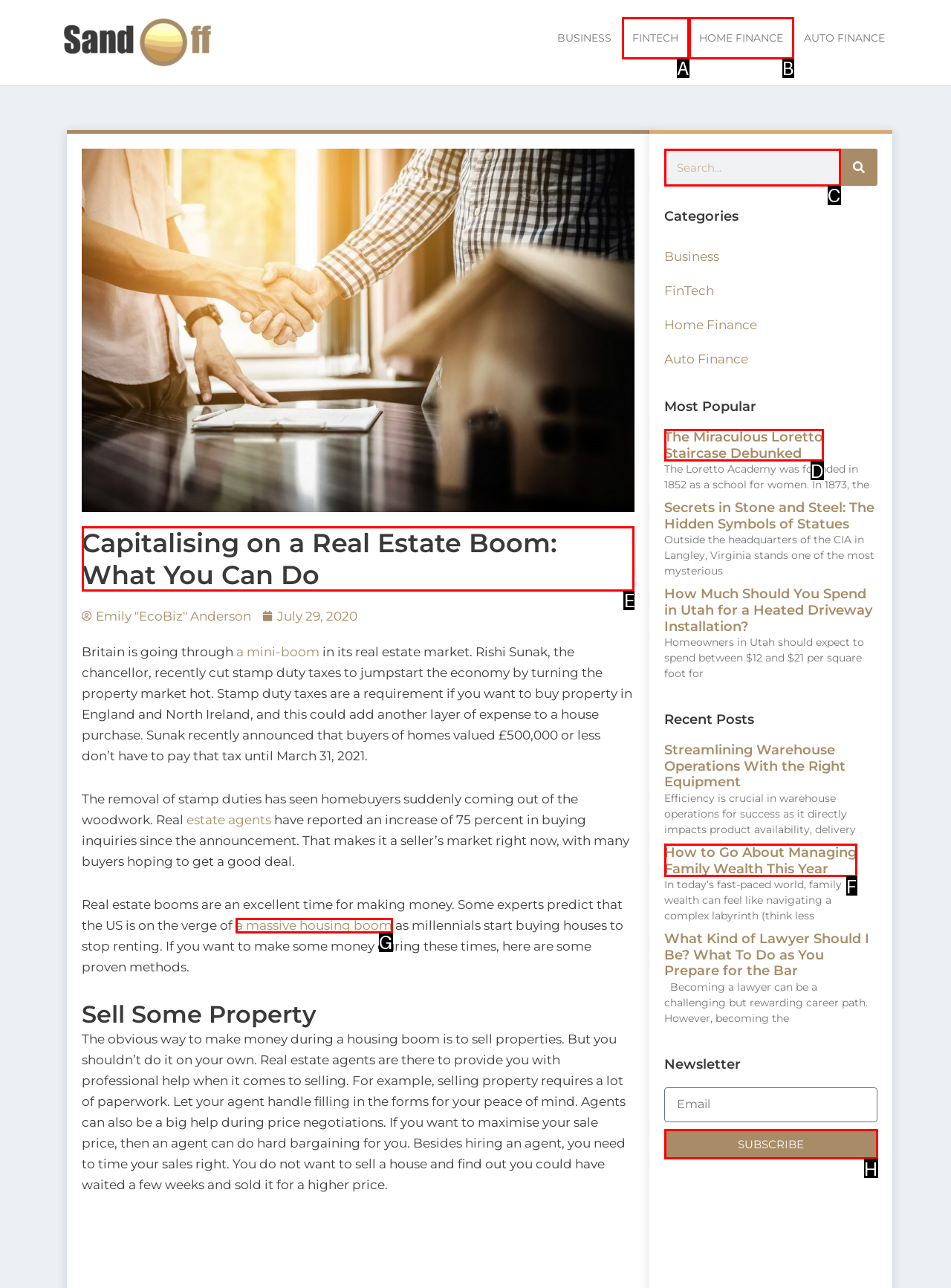Which HTML element should be clicked to complete the following task: Visit the Indonesia page?
Answer with the letter corresponding to the correct choice.

None